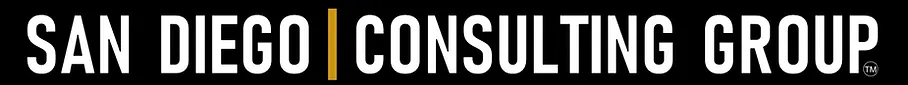What area does the consulting group focus on?
Using the image as a reference, give an elaborate response to the question.

The logo of the San Diego Consulting Group emphasizes its focus on consulting services within the vibrant San Diego area, which is reflected in the brand identity.